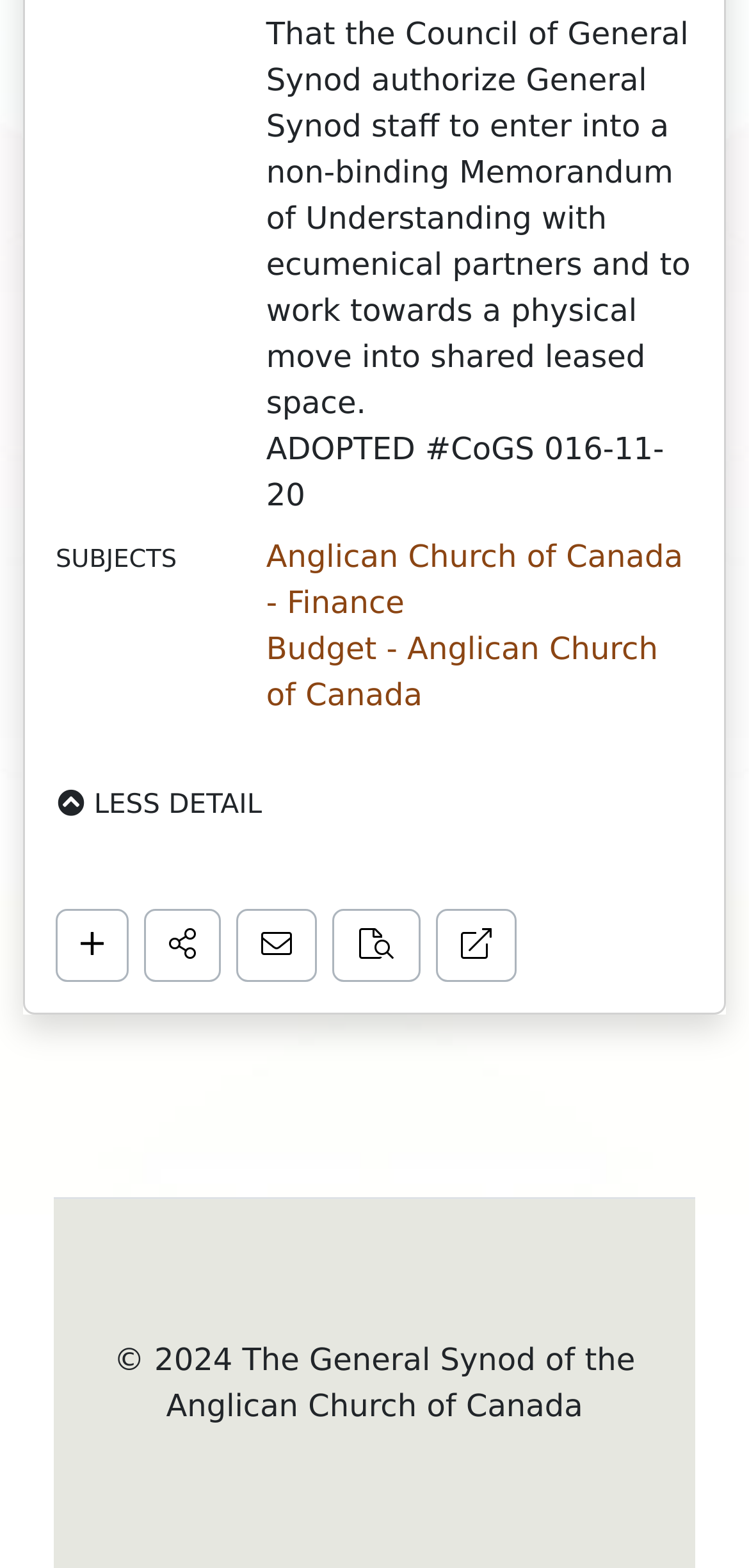Provide your answer to the question using just one word or phrase: How many links are there in the DescriptionList?

2